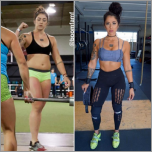What color are the woman's shorts on the left side?
Provide a detailed and extensive answer to the question.

The woman on the left side of the image is wearing bright green shorts, which is a distinctive and vibrant color that stands out in the image.